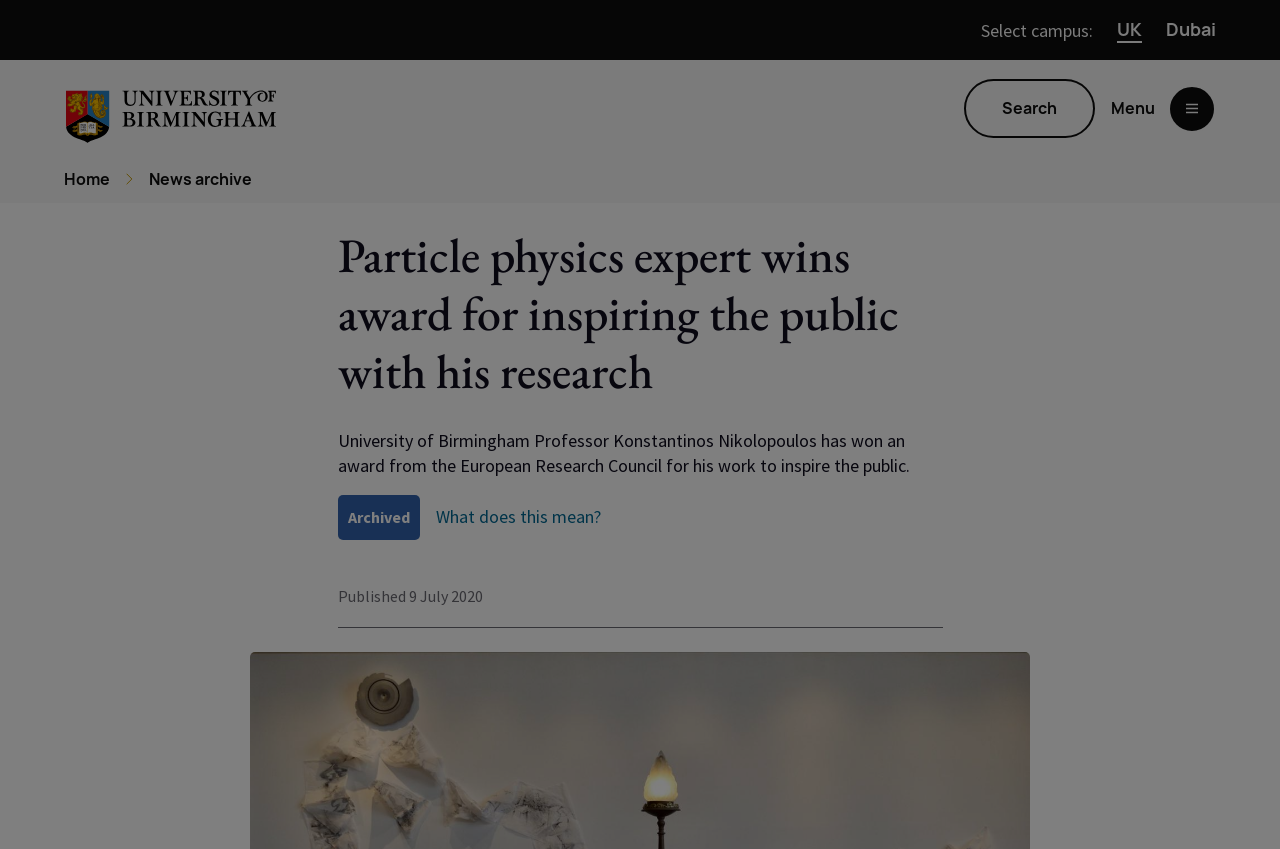Locate the bounding box coordinates of the area you need to click to fulfill this instruction: 'Read news archive'. The coordinates must be in the form of four float numbers ranging from 0 to 1: [left, top, right, bottom].

[0.117, 0.197, 0.197, 0.227]